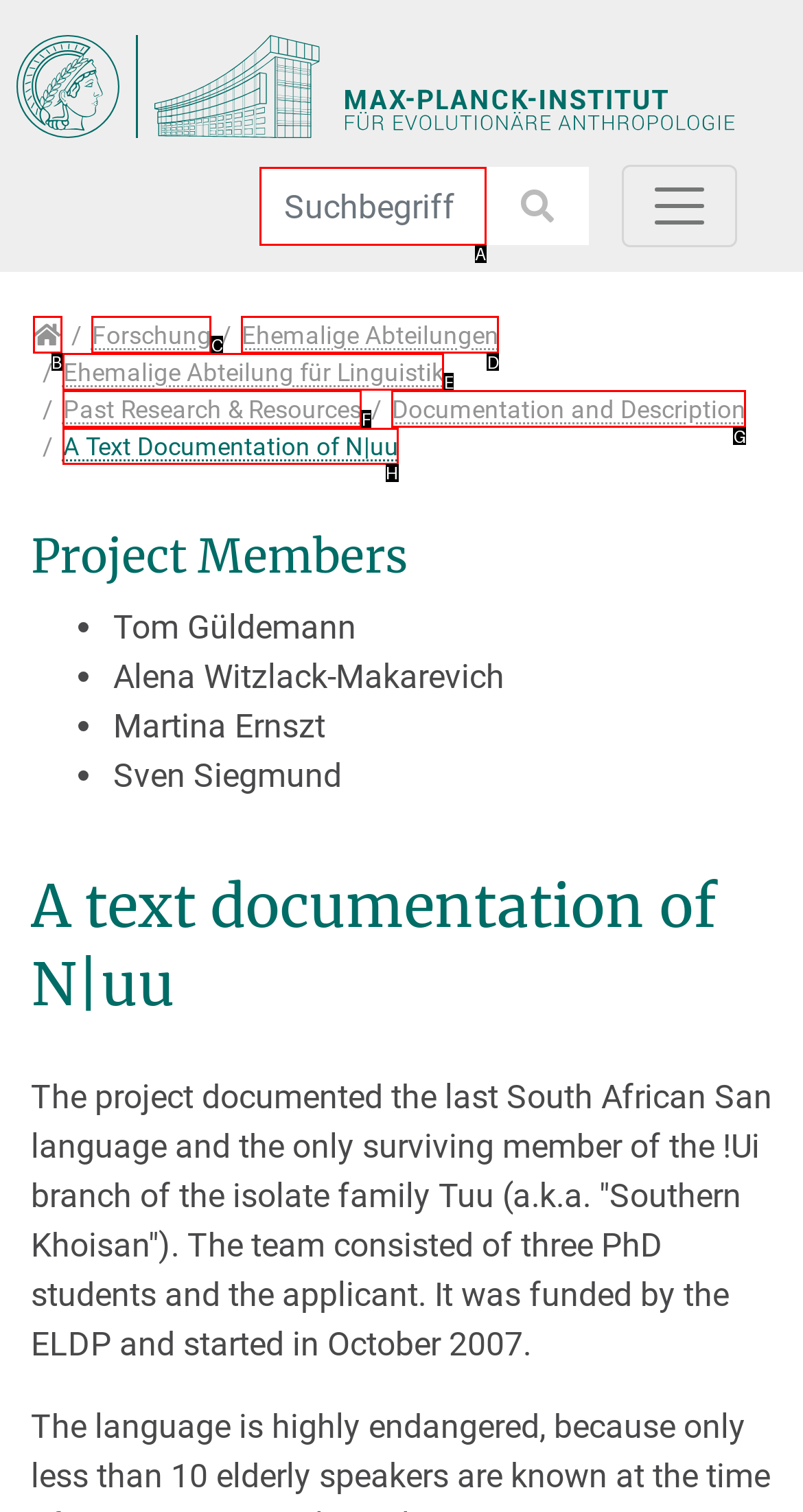Determine which HTML element I should select to execute the task: Call 708-606-2742
Reply with the corresponding option's letter from the given choices directly.

None